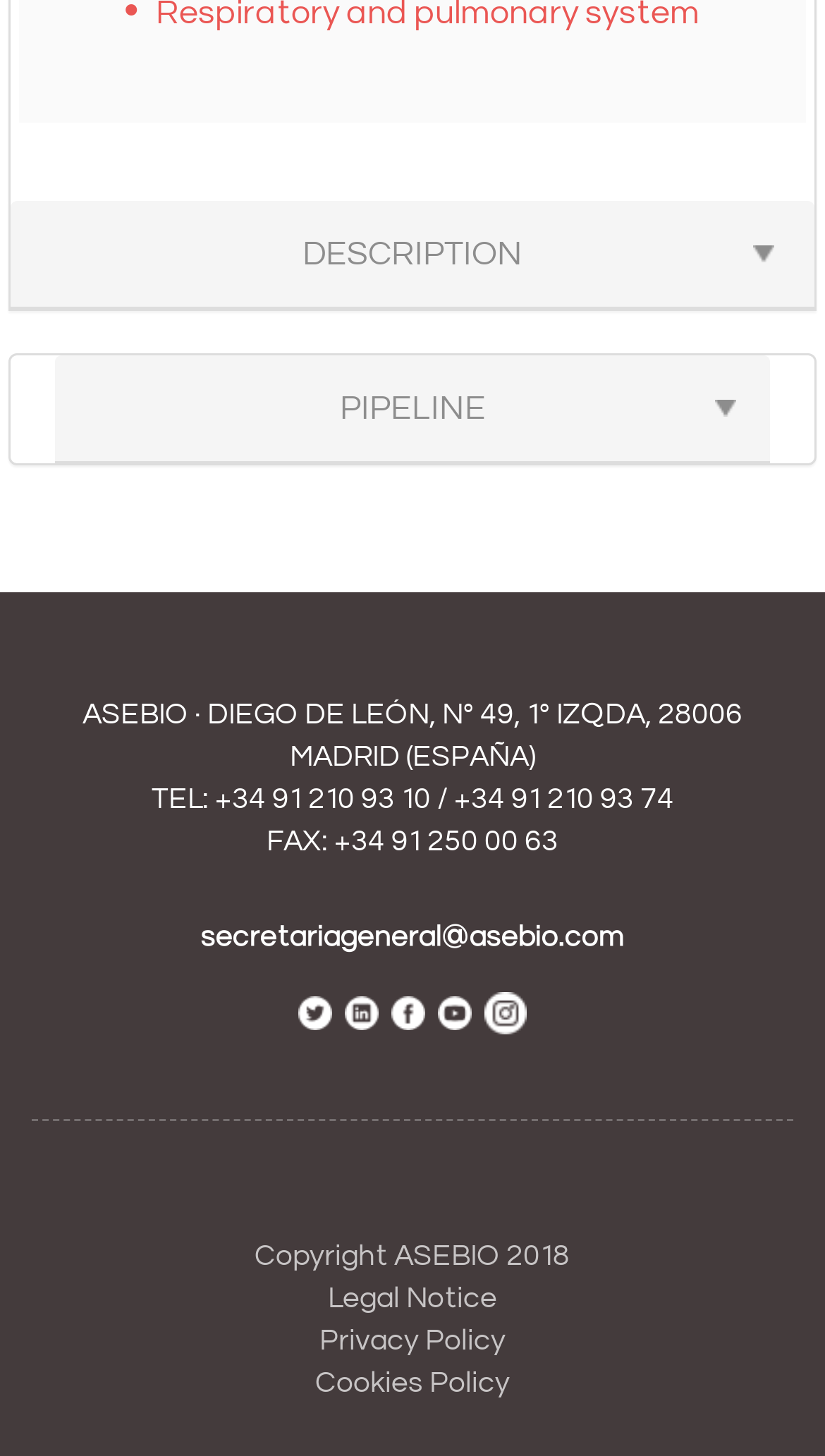What is the email address of ASEBIO?
Kindly answer the question with as much detail as you can.

I found the email address by looking at the link element with the content 'secretariageneral@asebio.com' which is located below the fax number.